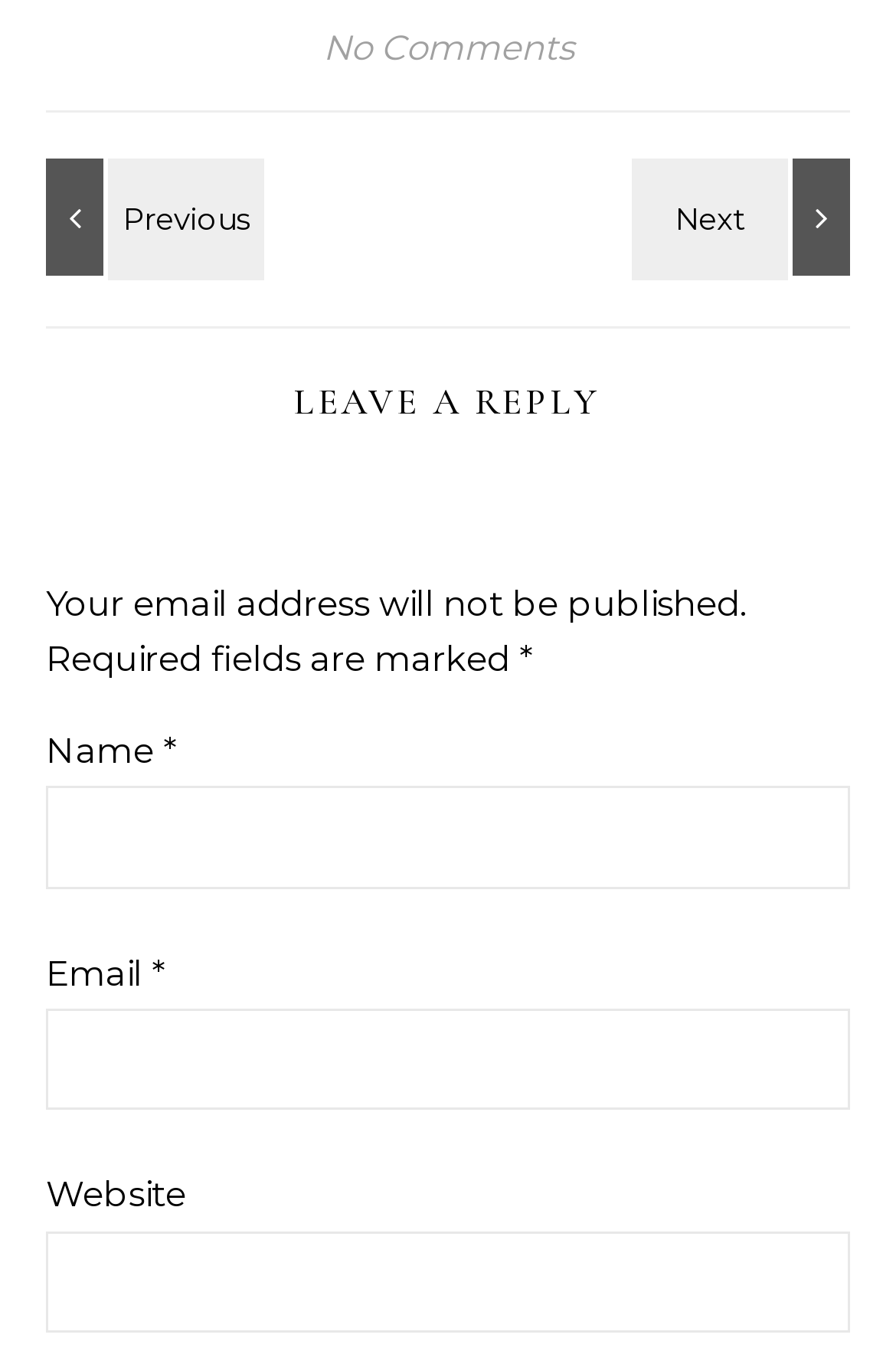How many fields are required to be filled?
Answer briefly with a single word or phrase based on the image.

Two